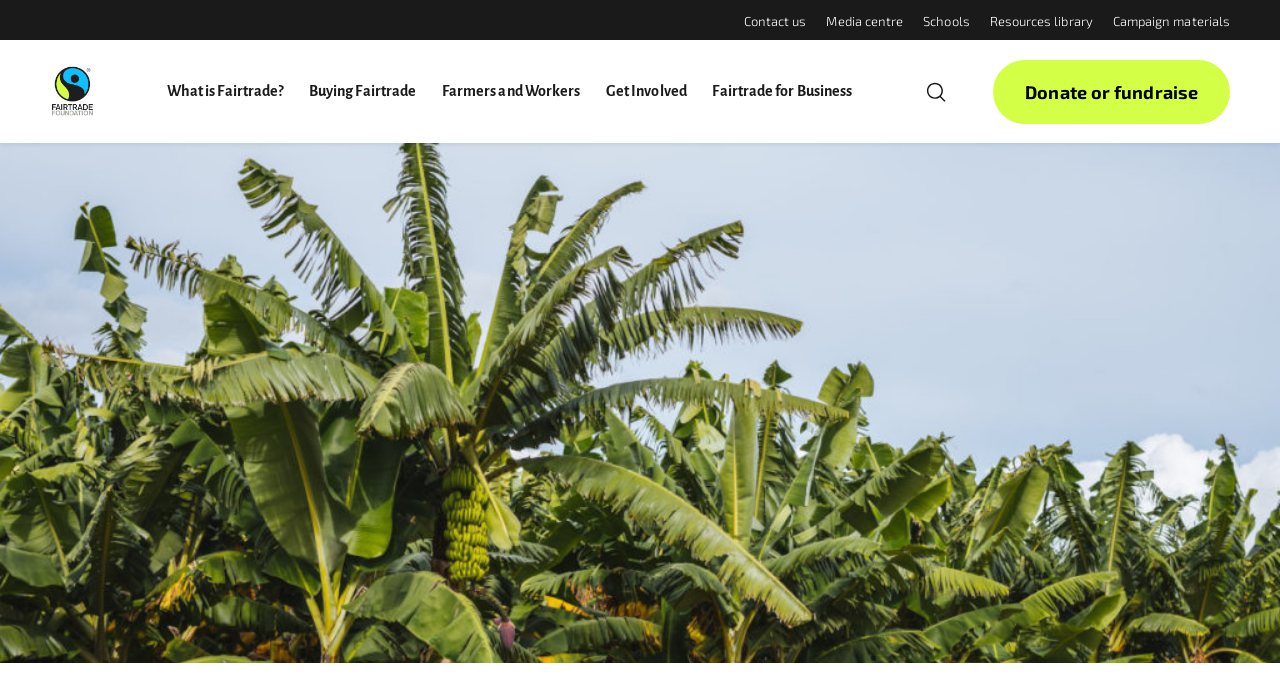Respond with a single word or phrase for the following question: 
What is the purpose of the 'Toggle search bar' button?

To open search bar